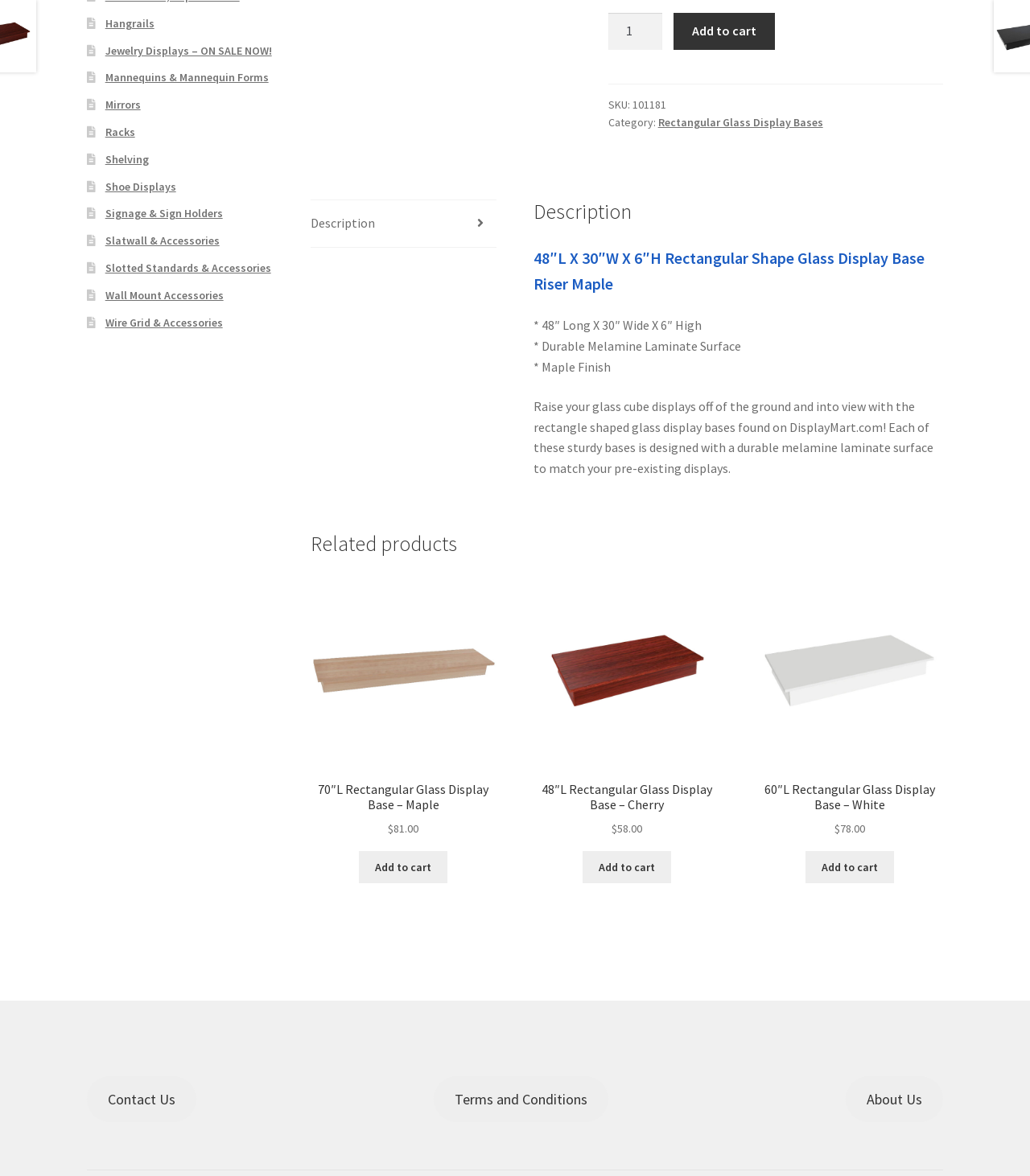Find the bounding box coordinates for the HTML element specified by: "alt="Longford AC"".

None